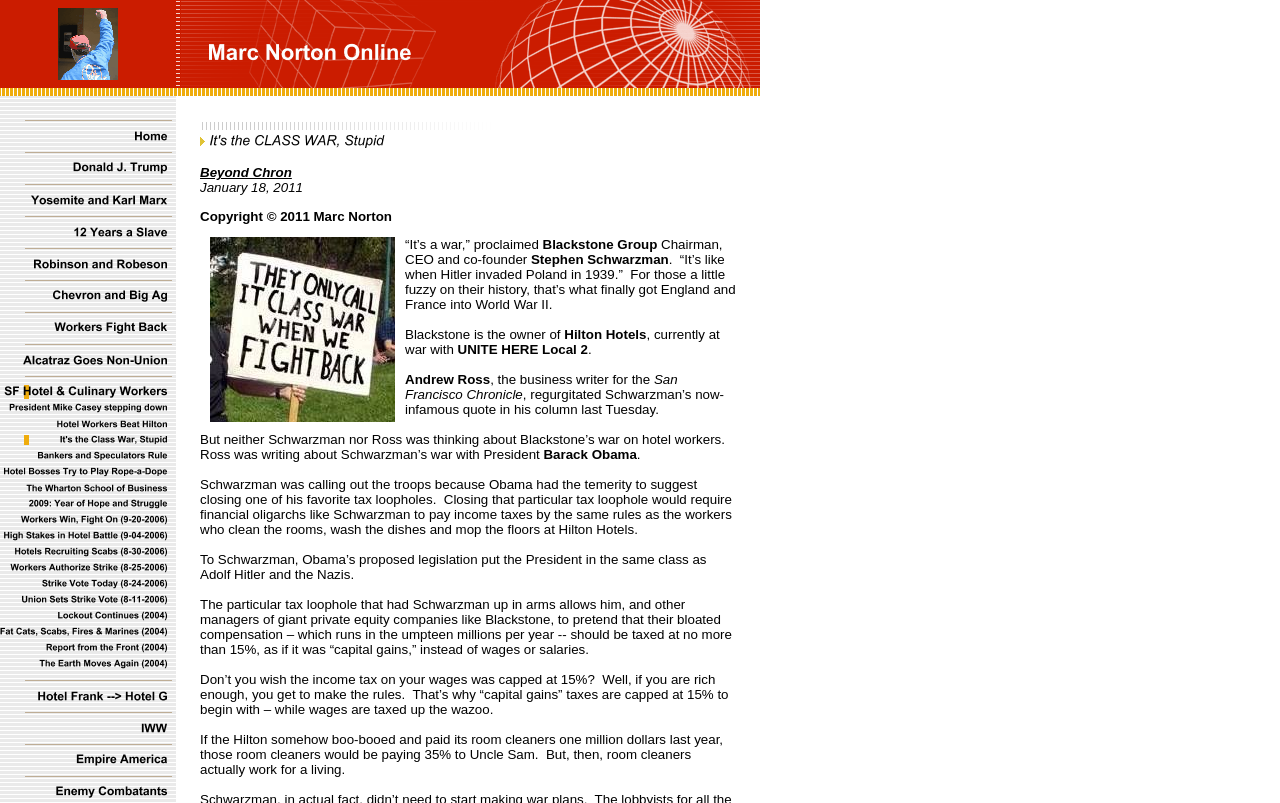Please specify the bounding box coordinates of the clickable region to carry out the following instruction: "Read Yosemite and Karl Marx article". The coordinates should be four float numbers between 0 and 1, in the format [left, top, right, bottom].

[0.0, 0.244, 0.138, 0.263]